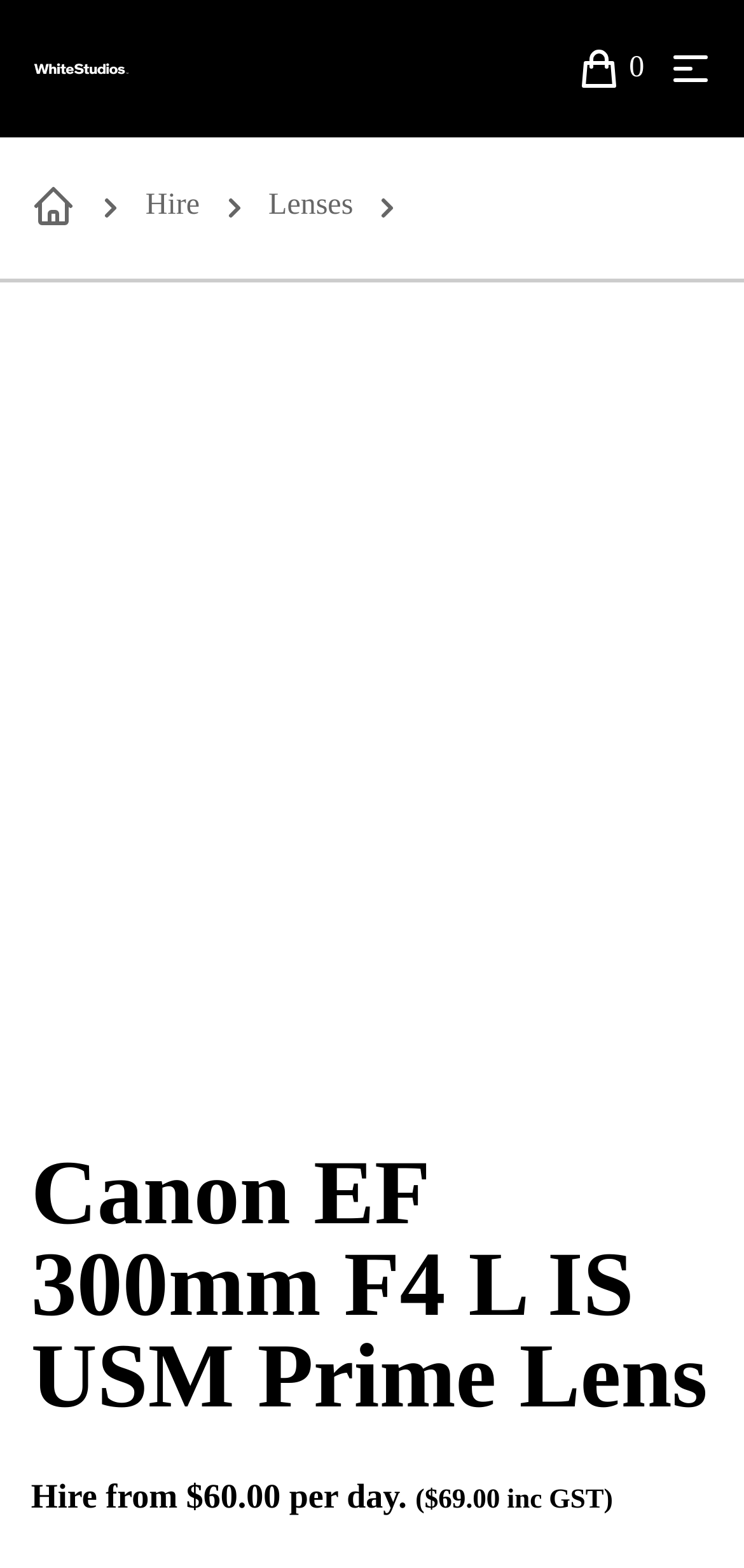Using the details from the image, please elaborate on the following question: What is the GST-inclusive price of the lens?

The GST-inclusive price of the lens can be found in the middle of the webpage, where it says '($69.00 inc GST)' in a series of static text elements.